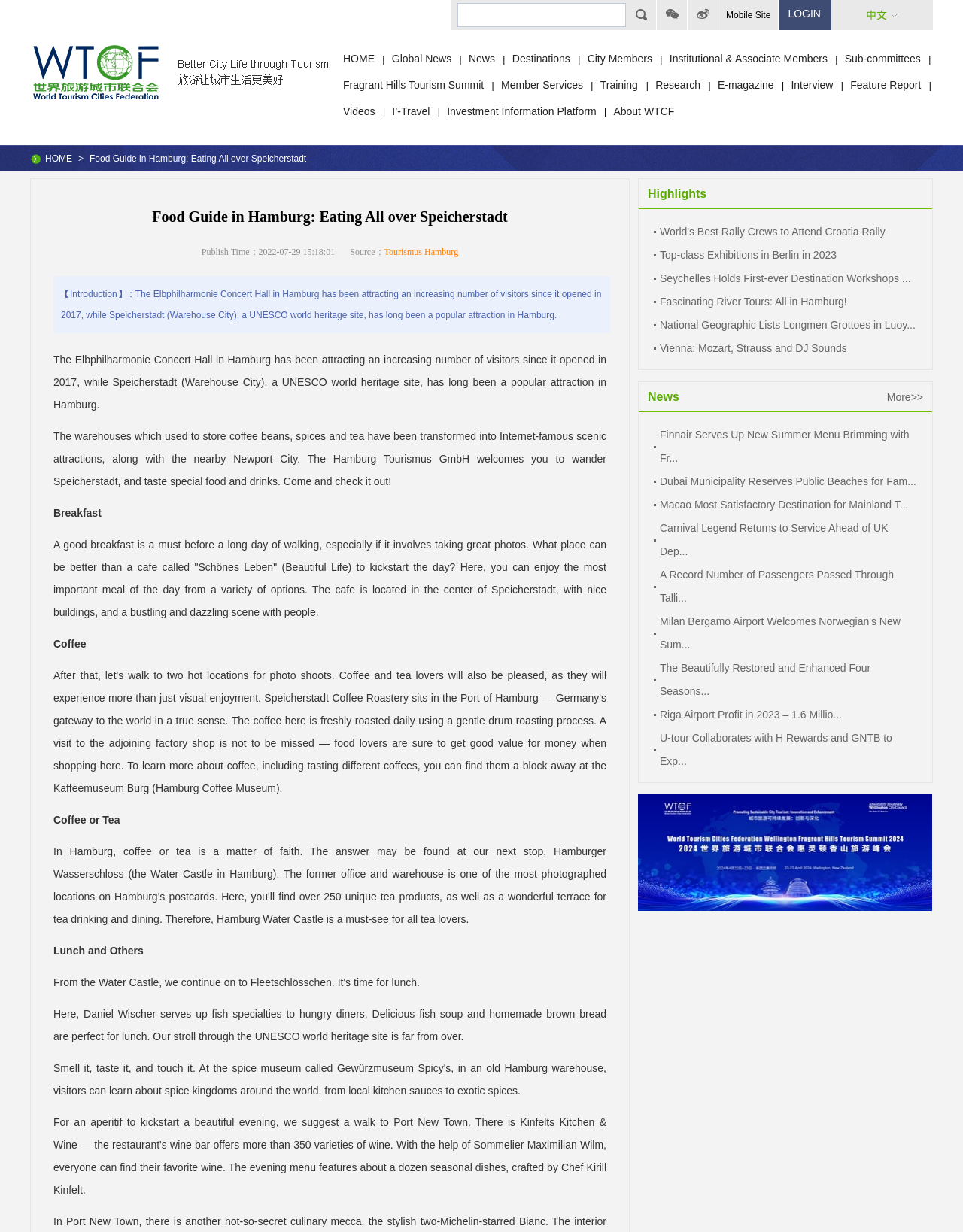Please give a succinct answer to the question in one word or phrase:
What is the name of the cafe mentioned in the webpage?

Schönes Leben